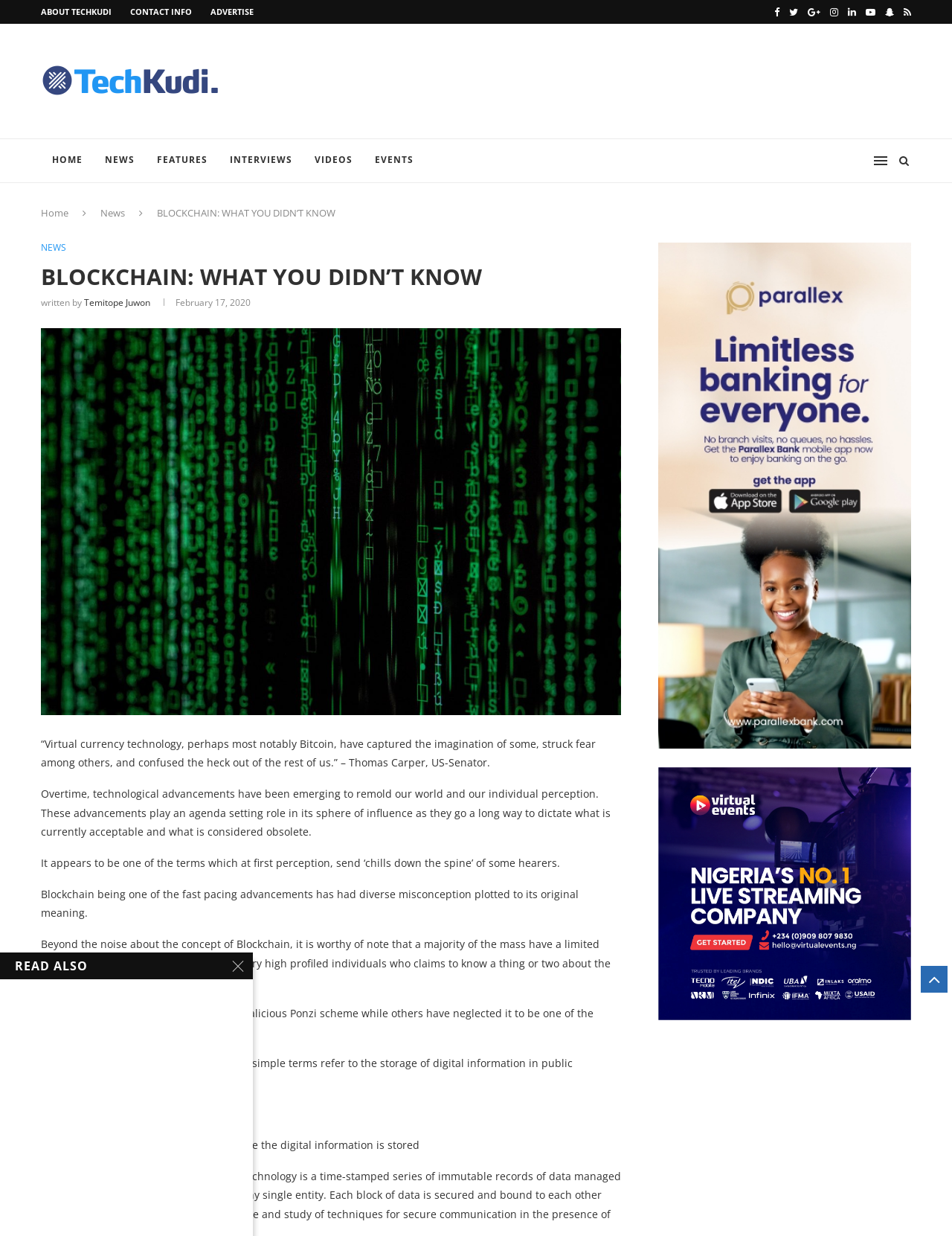Give a short answer using one word or phrase for the question:
What does the term 'BLOCK' refer to in the context of Blockchain?

digital information